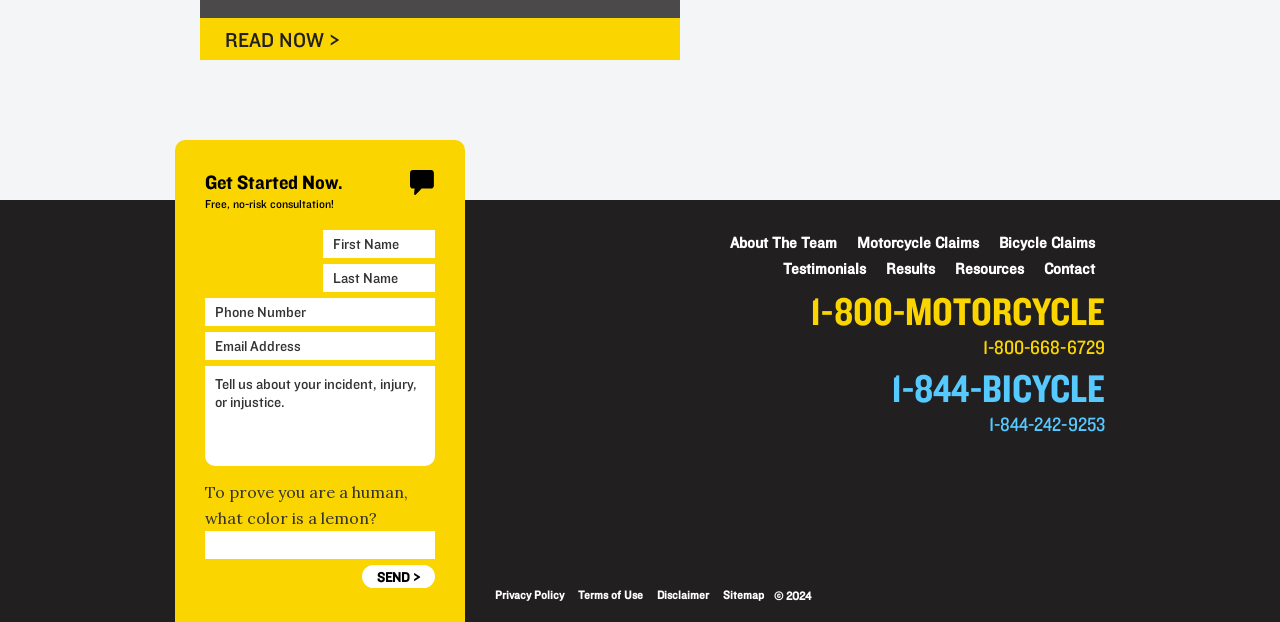Could you specify the bounding box coordinates for the clickable section to complete the following instruction: "Click the 'SEND >' button"?

[0.283, 0.909, 0.34, 0.946]